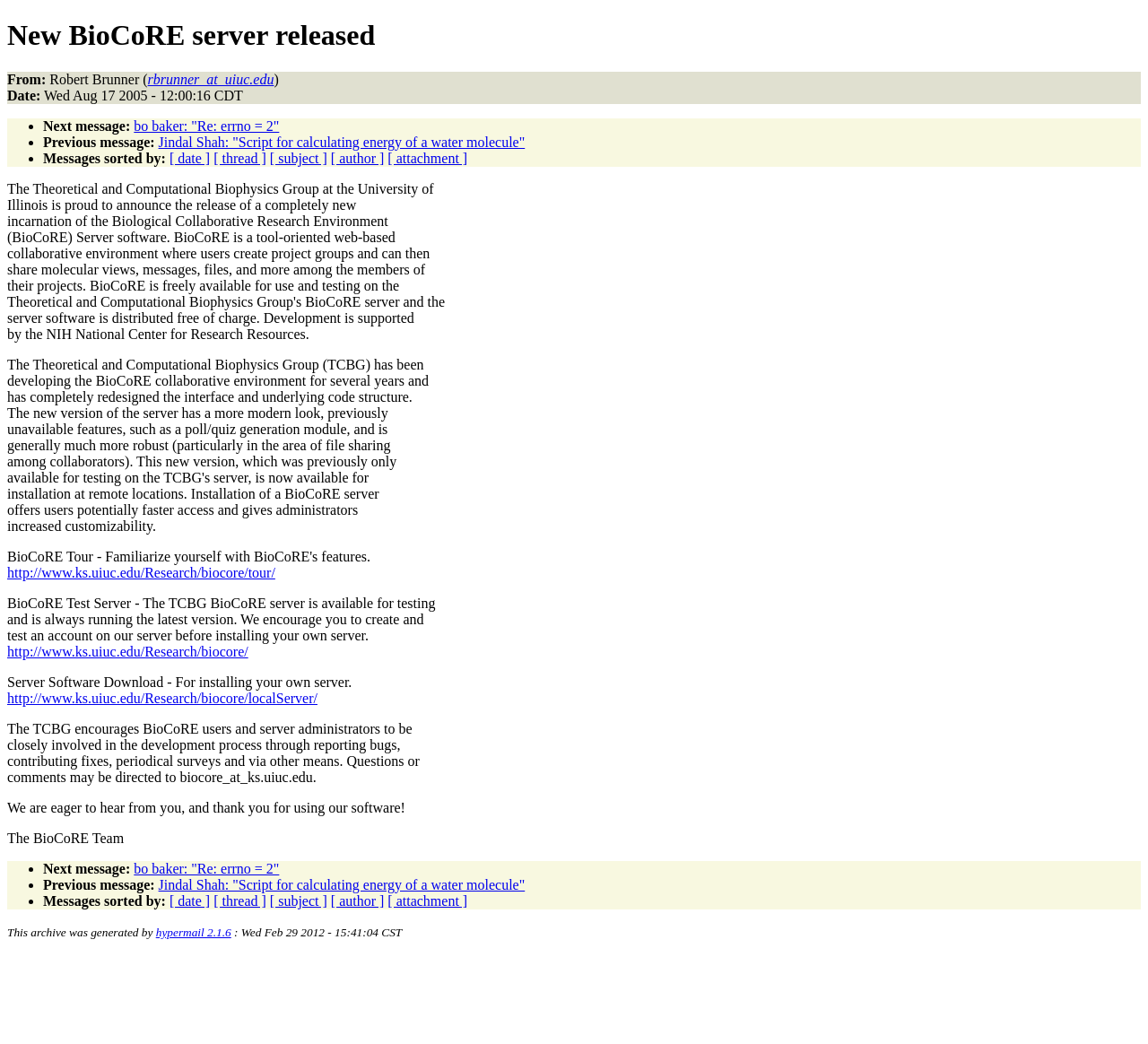How can users get involved in the development process?
Refer to the image and provide a concise answer in one word or phrase.

Reporting bugs, contributing fixes